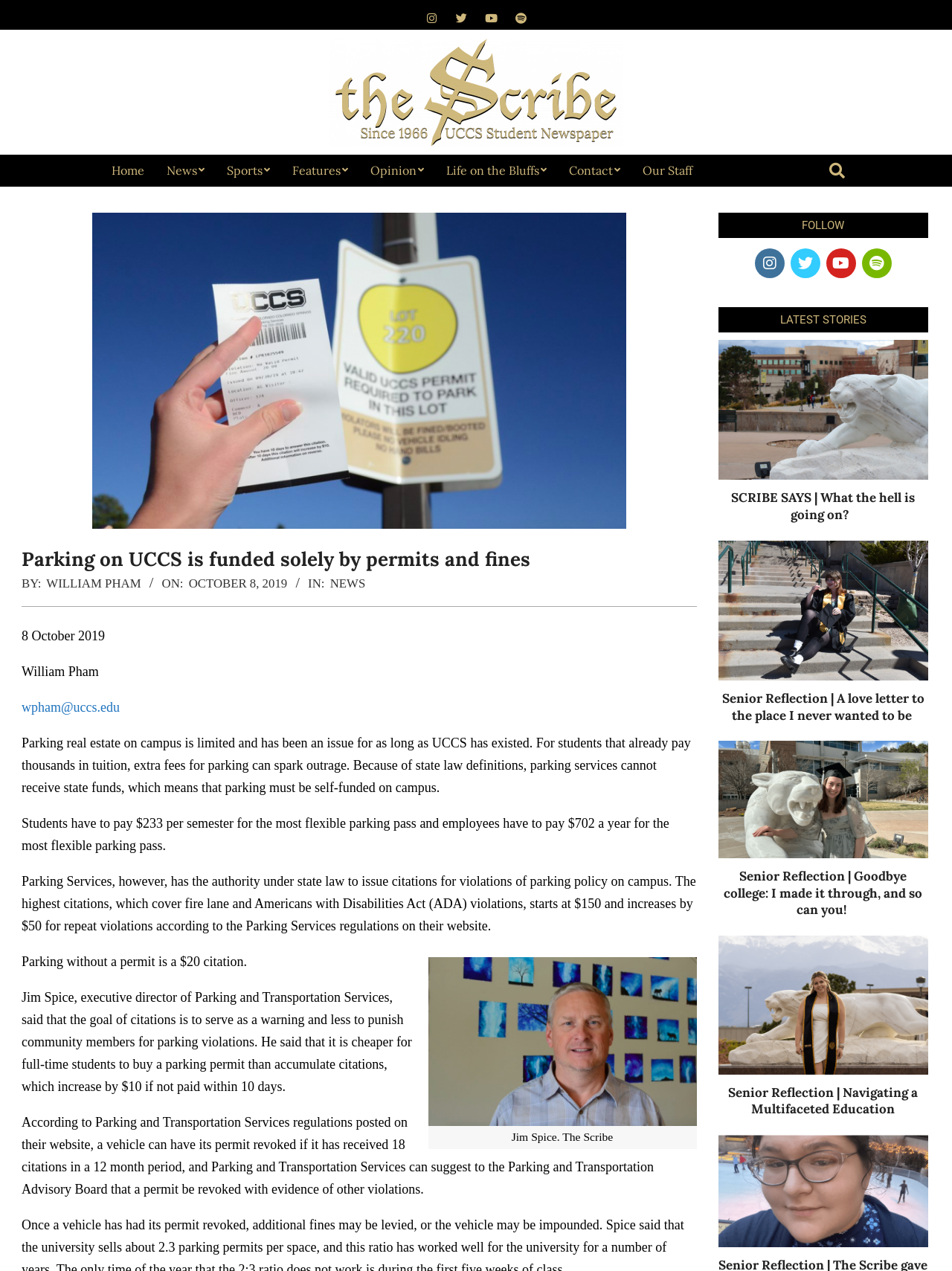Please identify the bounding box coordinates of the element's region that I should click in order to complete the following instruction: "Read the latest news". The bounding box coordinates consist of four float numbers between 0 and 1, i.e., [left, top, right, bottom].

[0.754, 0.267, 0.975, 0.378]